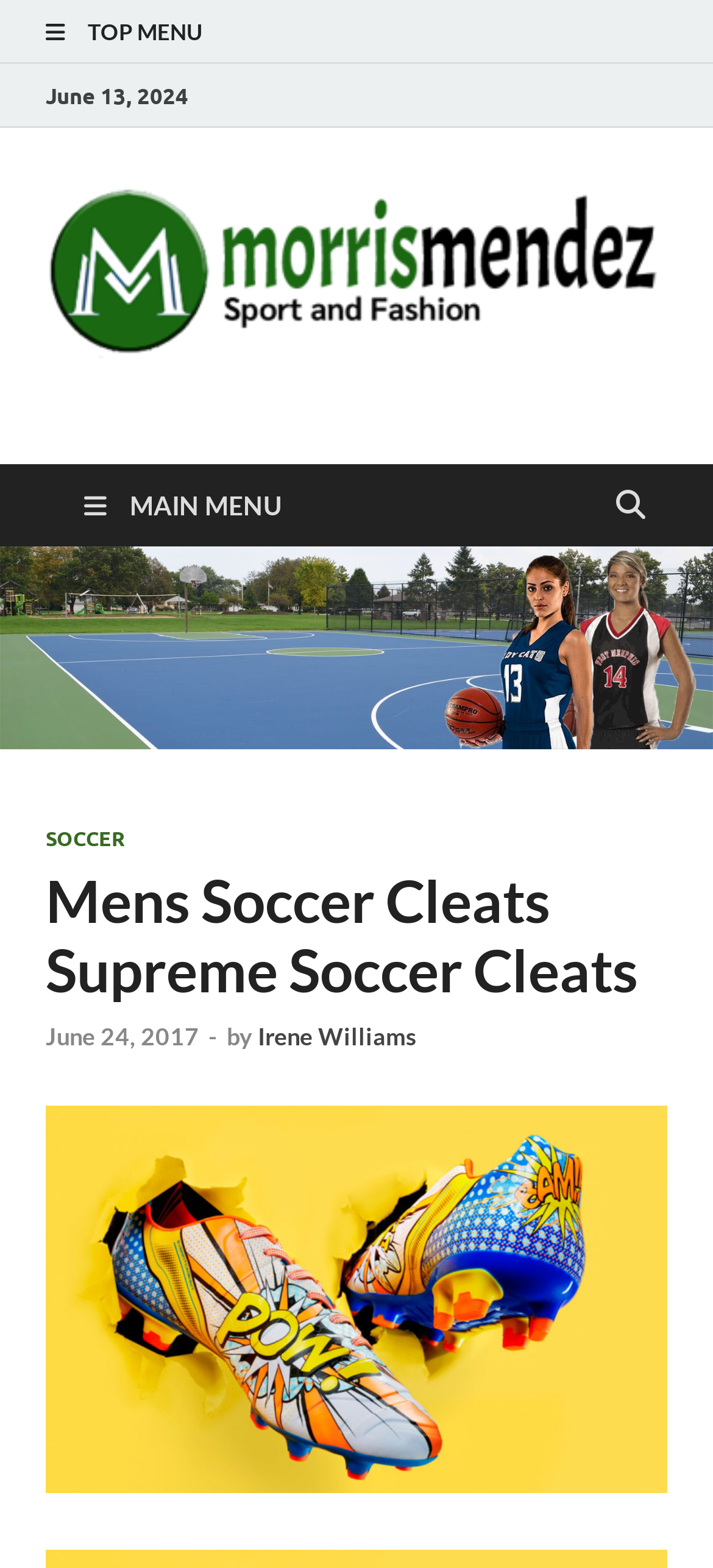Given the element description, predict the bounding box coordinates in the format (top-left x, top-left y, bottom-right x, bottom-right y), using floating point numbers between 0 and 1: morrismendez.com

[0.103, 0.256, 0.99, 0.311]